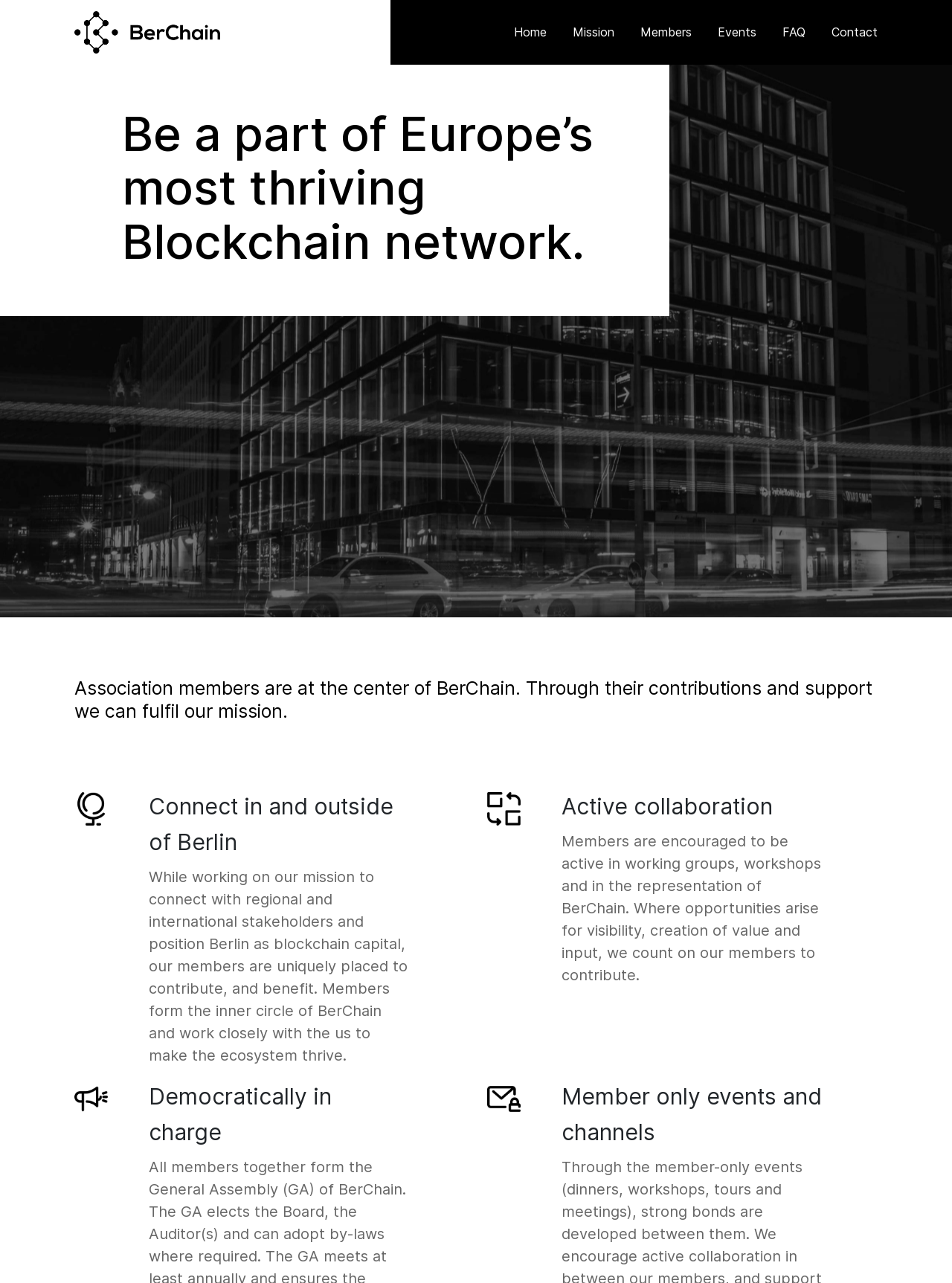How do members interact with BerChain?
Give a thorough and detailed response to the question.

The webpage emphasizes the importance of active collaboration between members and BerChain. Members are encouraged to contribute to working groups, workshops, and representation of BerChain, and are involved in decision-making processes.